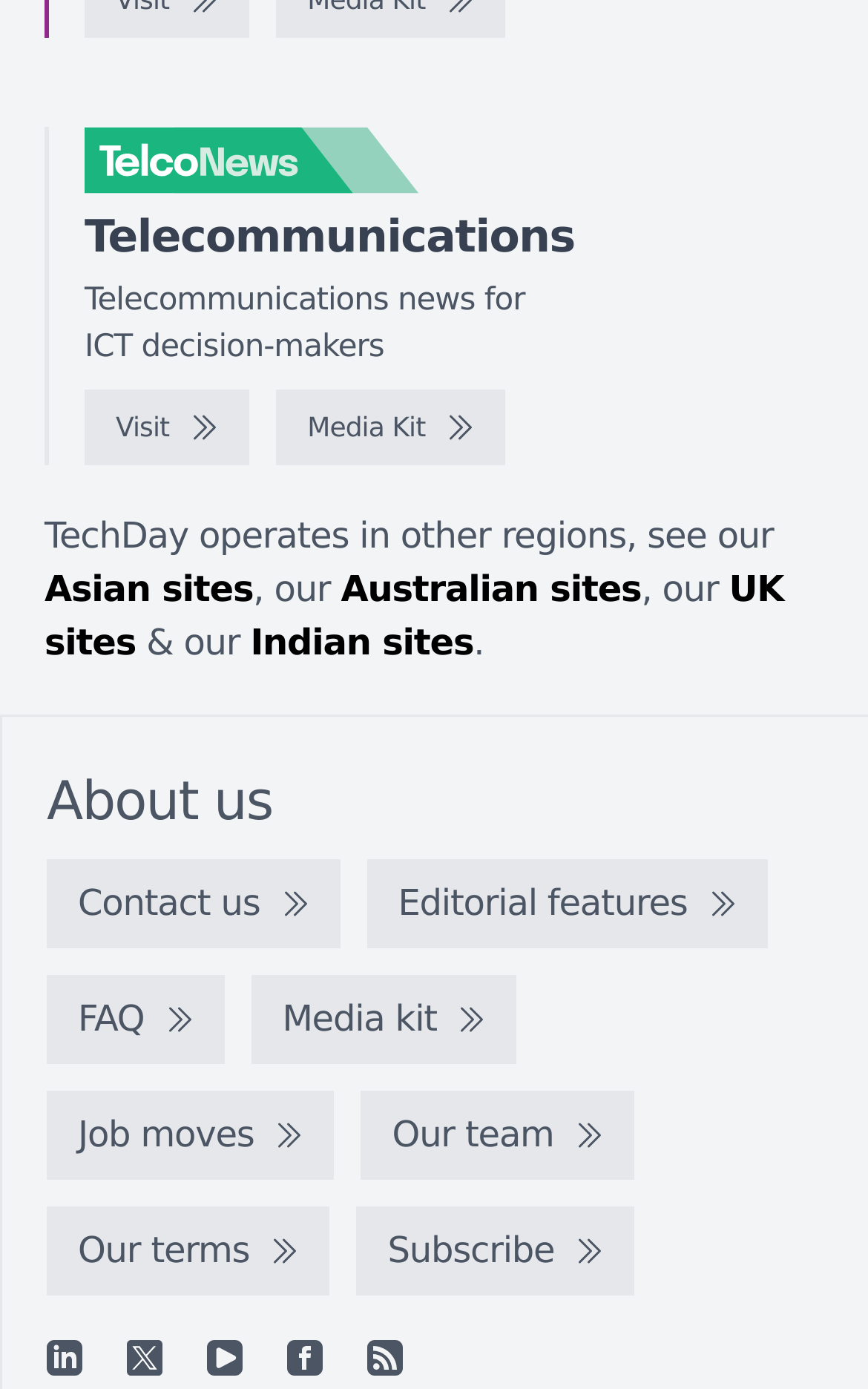Refer to the image and offer a detailed explanation in response to the question: How many navigation links are in the middle section of the webpage?

There are 8 navigation links in the middle section of the webpage, which are 'About us', 'Contact us', 'Editorial features', 'FAQ', 'Media kit', 'Job moves', 'Our team', and 'Our terms', each represented by a link element with a unique bounding box coordinate.